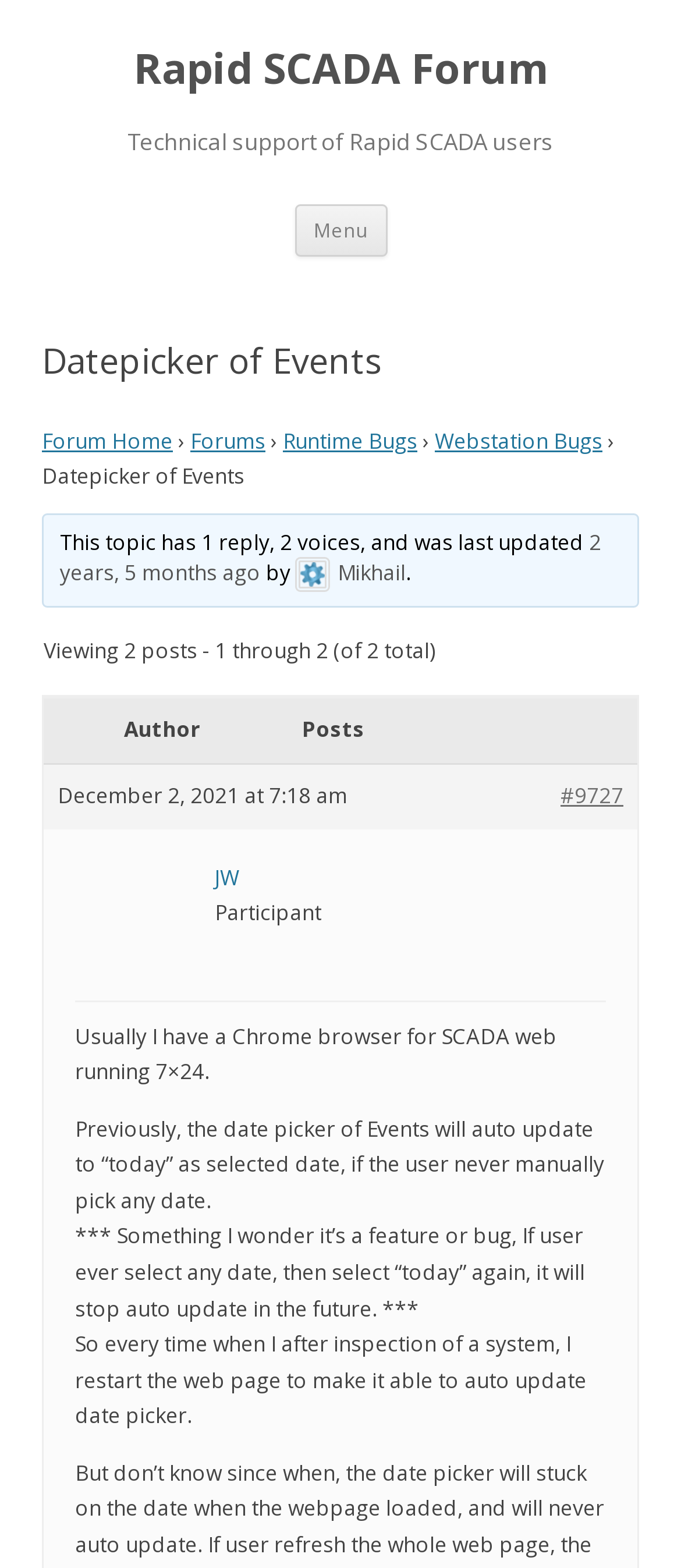Provide a brief response in the form of a single word or phrase:
Who started this topic?

Mikhail